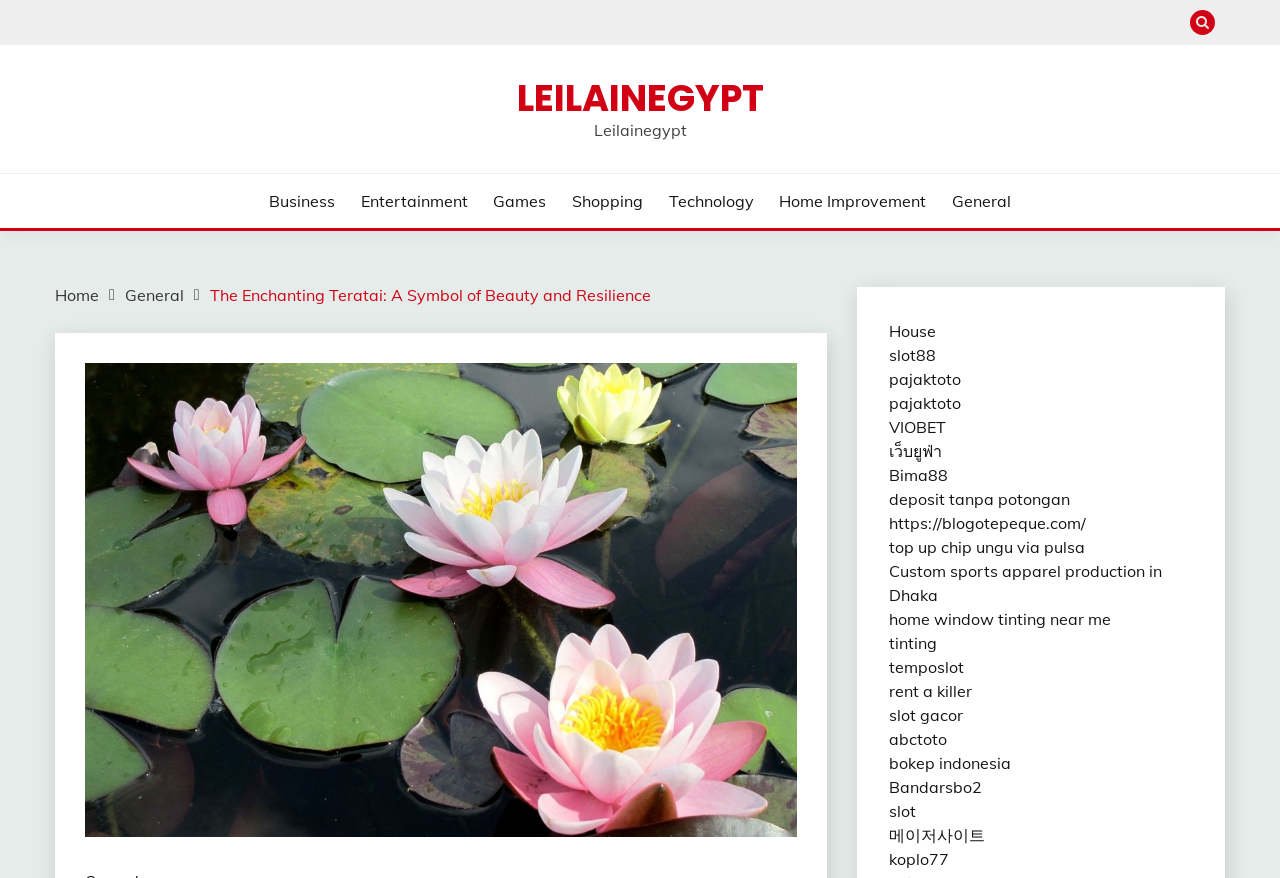Please identify the bounding box coordinates of the element I need to click to follow this instruction: "Click the LEILAINEGYPT link".

[0.404, 0.082, 0.596, 0.141]